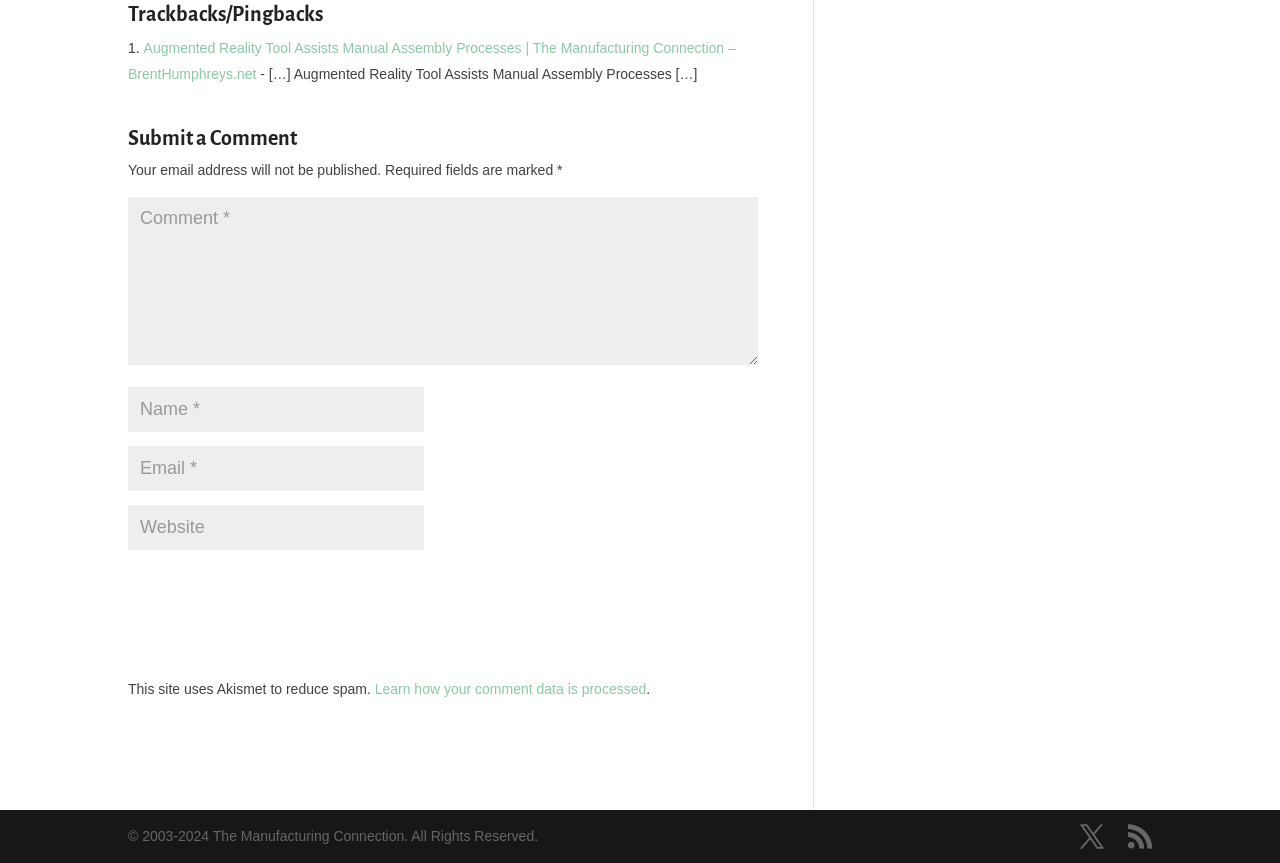What is the name of the anti-spam service used by the website?
Carefully analyze the image and provide a detailed answer to the question.

The name of the anti-spam service used by the website can be found in the text 'This site uses Akismet to reduce spam.', which is located at the bottom of the webpage. This indicates that the website uses Akismet to reduce spam comments.